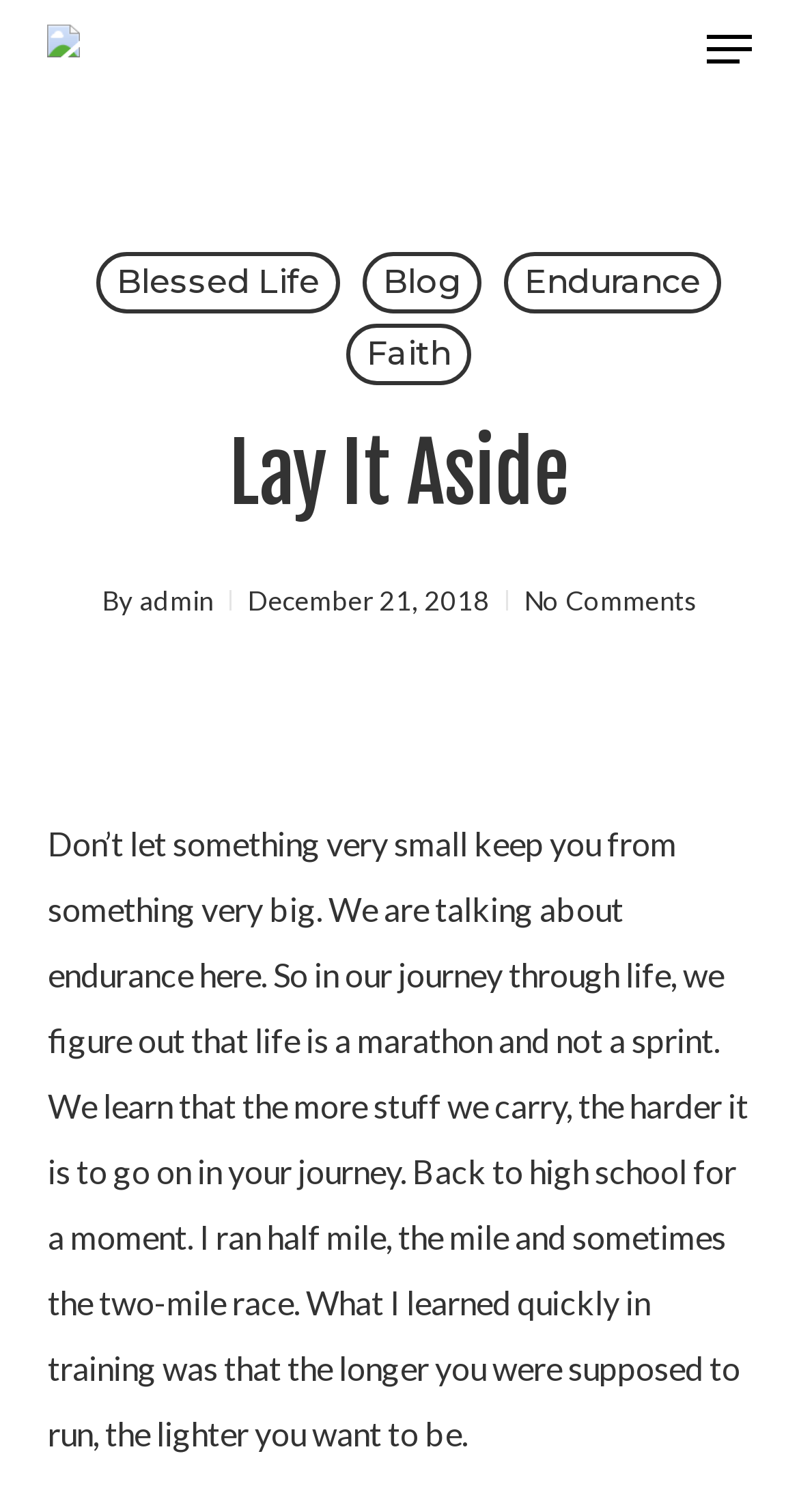Highlight the bounding box coordinates of the element that should be clicked to carry out the following instruction: "Learn more about endurance". The coordinates must be given as four float numbers ranging from 0 to 1, i.e., [left, top, right, bottom].

[0.631, 0.167, 0.903, 0.207]